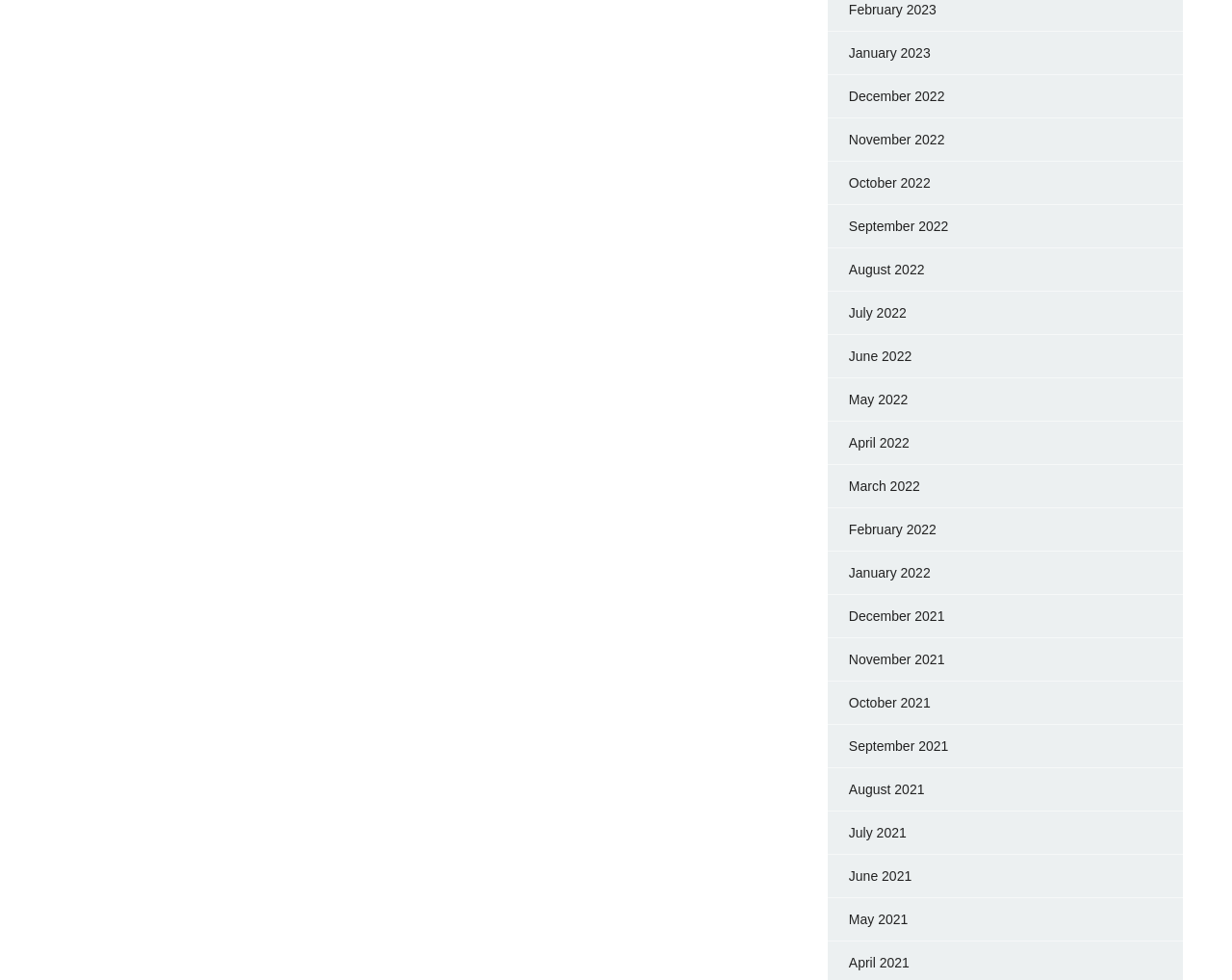Find the bounding box coordinates of the area that needs to be clicked in order to achieve the following instruction: "check November 2021". The coordinates should be specified as four float numbers between 0 and 1, i.e., [left, top, right, bottom].

[0.689, 0.665, 0.767, 0.681]